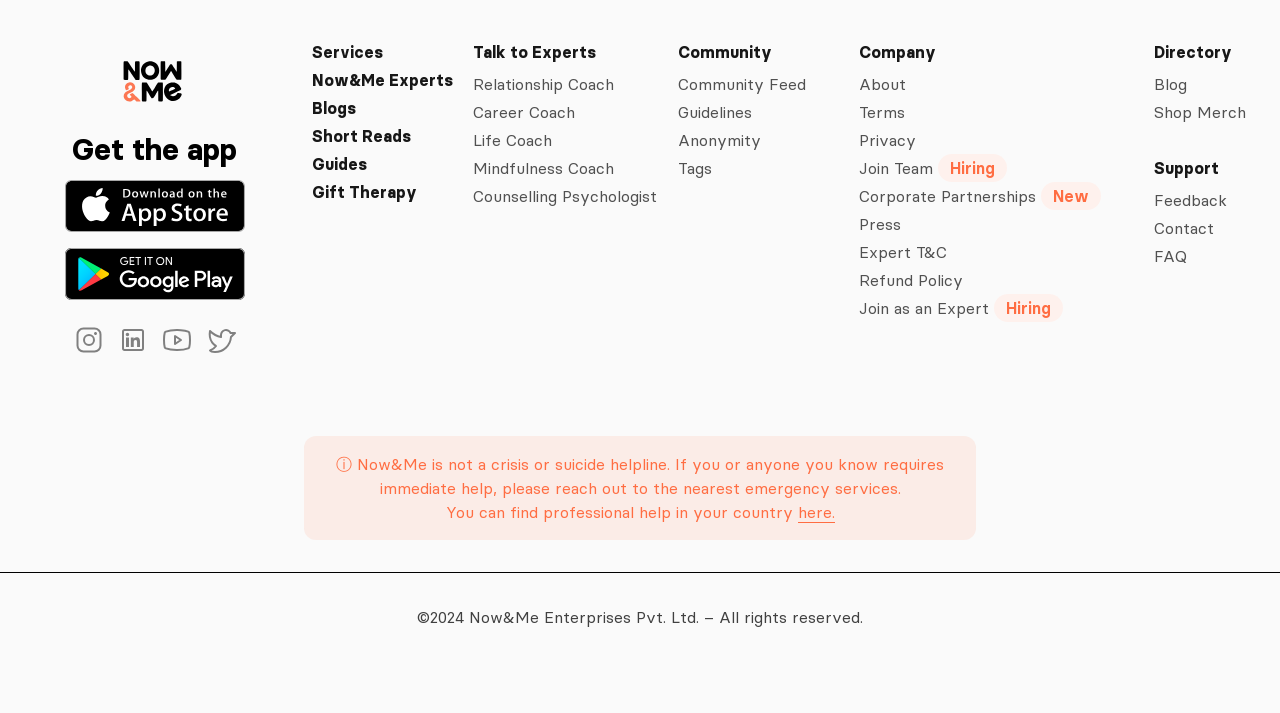Please provide a one-word or phrase answer to the question: 
How many coaching services are offered?

5